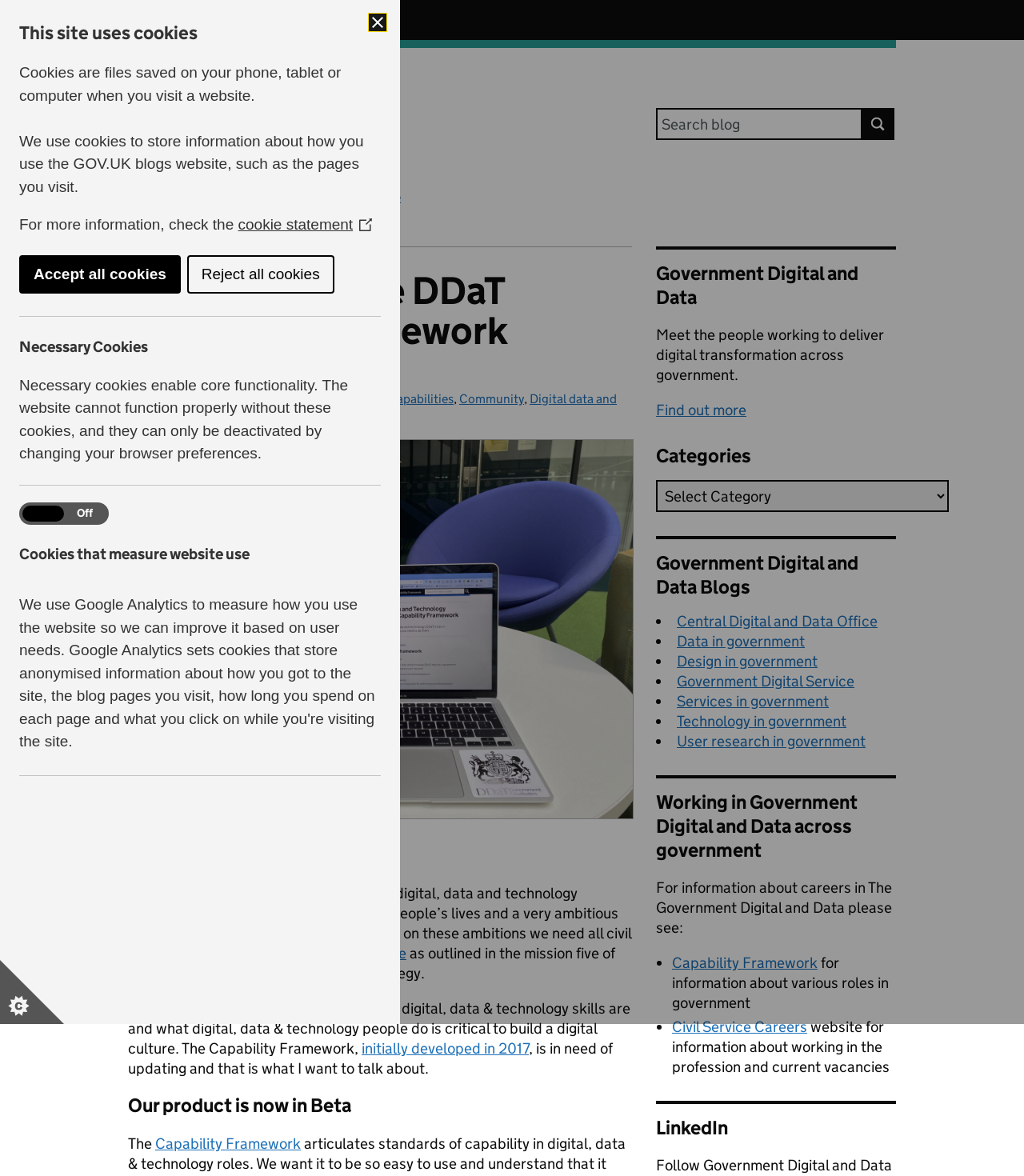Determine the bounding box coordinates of the clickable region to follow the instruction: "Select a category".

[0.641, 0.408, 0.927, 0.435]